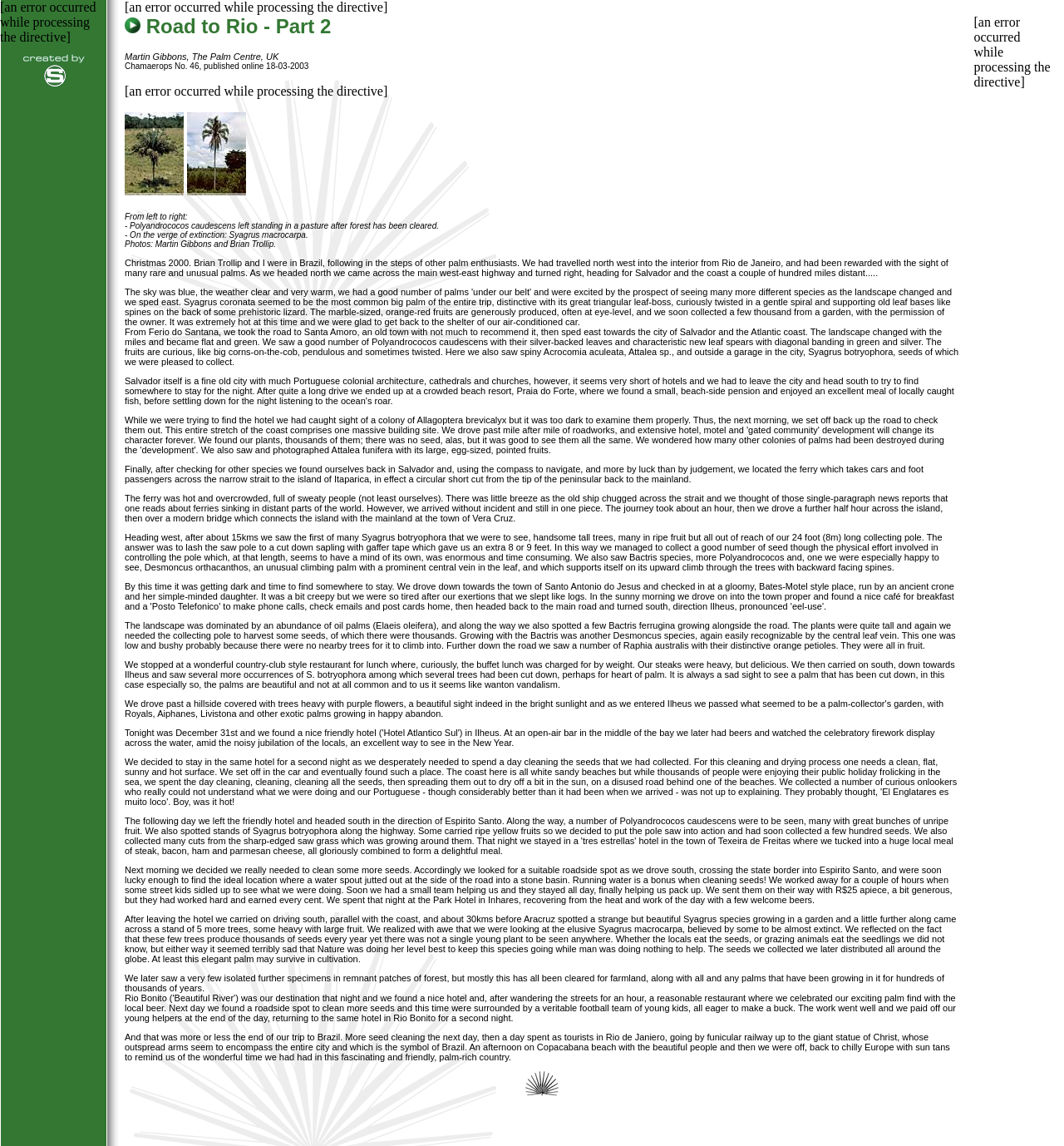Give a detailed overview of the webpage's appearance and contents.

The webpage is about a travelogue titled "Road to Rio - Part 2" by Martin Gibbons. At the top, there is a layout table with a link and an image on the left side, and a heading "Road to Rio - Part 2" on the right side. Below the heading, there is a static text "Chamaerops No. 46, published online 18-03-2003".

The main content of the webpage is a series of static texts that describe the author's journey to Brazil with Brian Trollip. The text is divided into several paragraphs, each describing a different part of their trip. The paragraphs are arranged from top to bottom, with some images and links scattered throughout.

On the left side of the webpage, there are several images, including a link with an image, and a few standalone images. These images are likely related to the palm trees and plants mentioned in the text.

The text describes the authors' journey to Brazil, where they traveled to the interior from Rio de Janeiro and saw many rare and unusual palms. They visited various places, including Ferio do Santana, Santa Amoro, and Salvador, and saw different species of palms, including Polyandrococos caudescens, Syagrus macrocarpa, and Desmoncus orthacanthos. They also collected seeds from these palms and distributed them globally.

Throughout the text, there are several mentions of the authors' experiences, including taking a ferry to the island of Itaparica, driving across the island, and stopping at a country-club style restaurant for lunch. The text also describes the authors' efforts to clean and collect seeds, and their interactions with local people, including street kids who helped them clean seeds.

At the bottom of the webpage, there is a final paragraph that summarizes the authors' trip to Brazil, and a few more images.